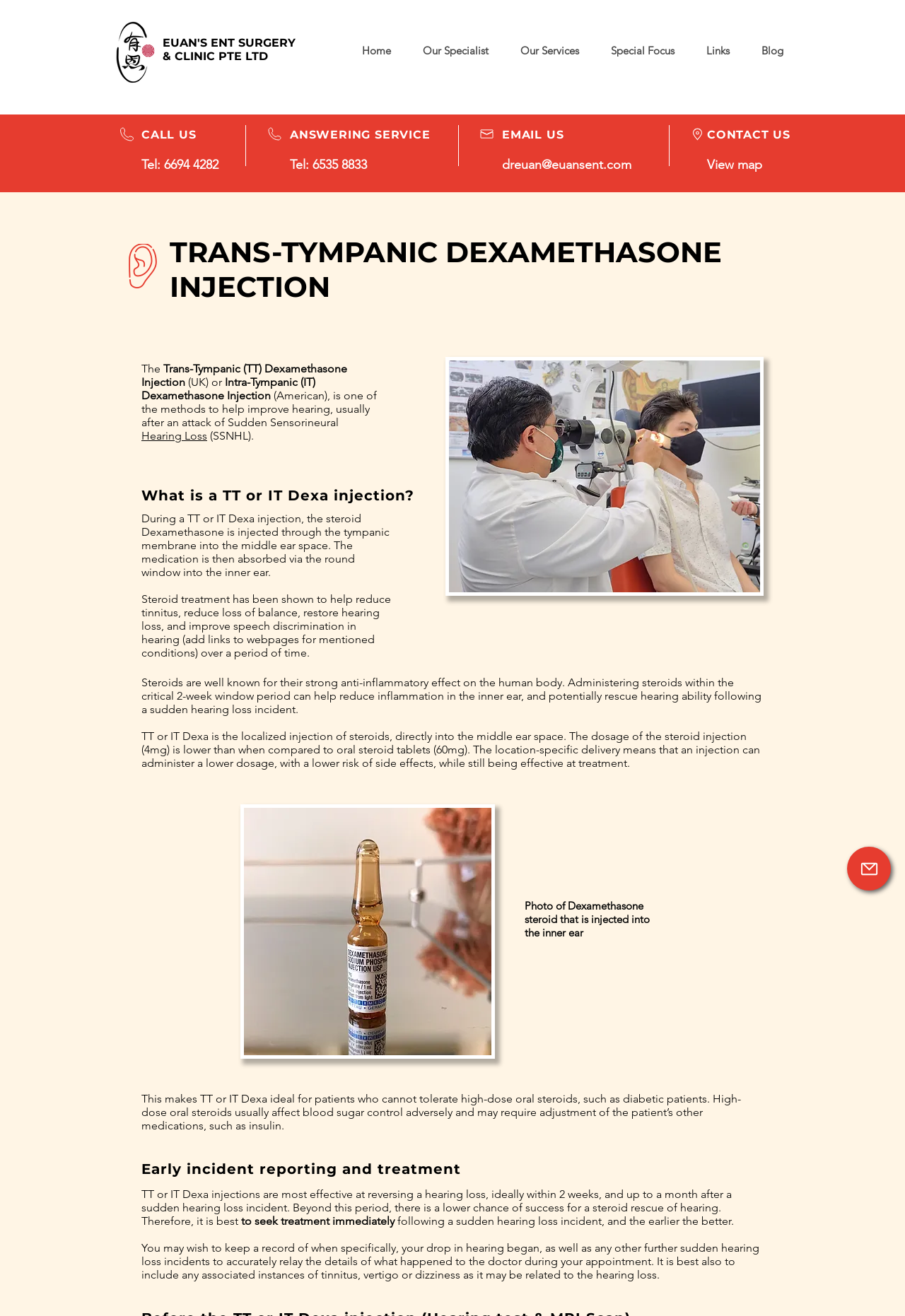What is the email address to contact the clinic?
Look at the screenshot and give a one-word or phrase answer.

dreuan@euansent.com